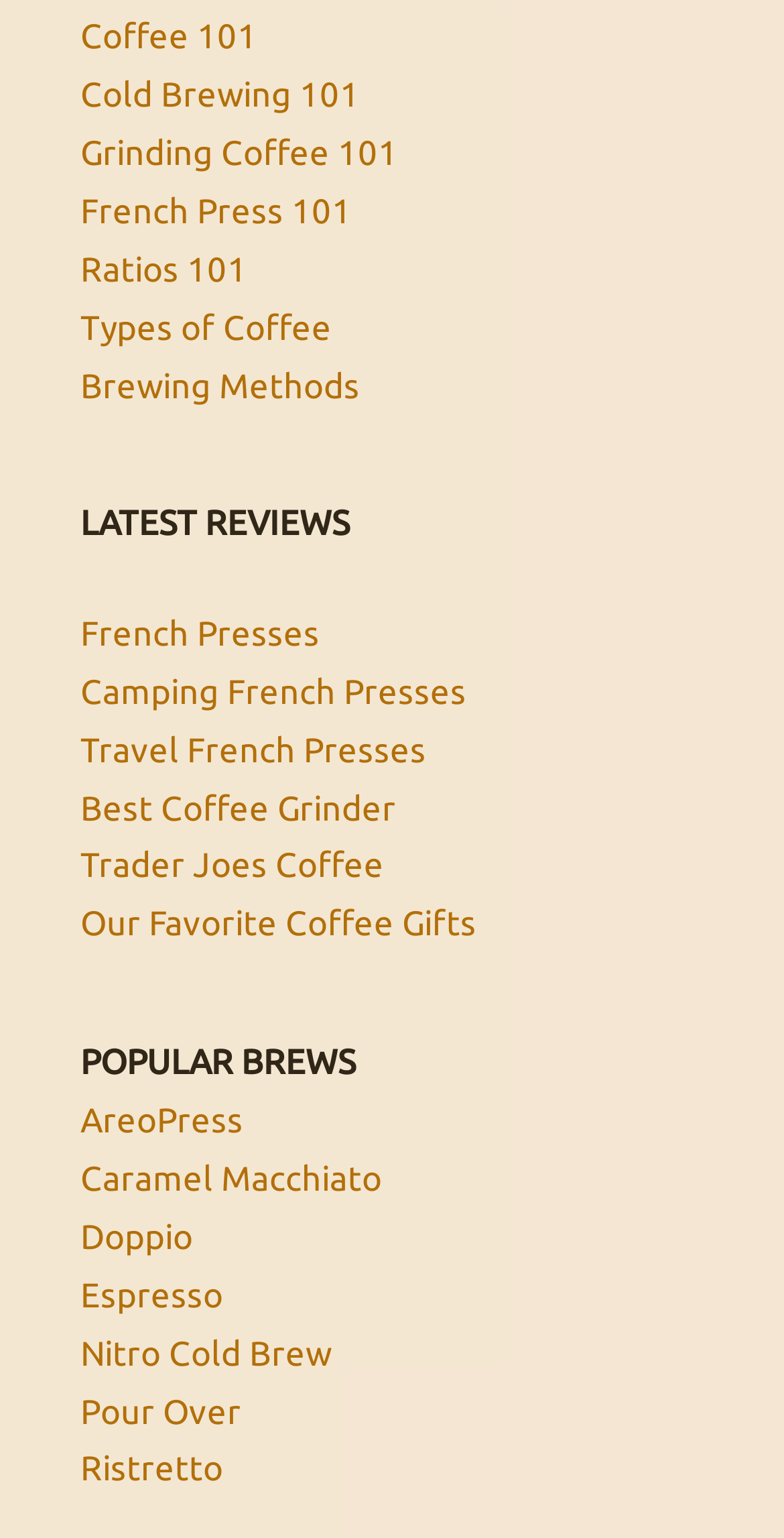Predict the bounding box of the UI element based on the description: "French Presses". The coordinates should be four float numbers between 0 and 1, formatted as [left, top, right, bottom].

[0.103, 0.399, 0.408, 0.423]